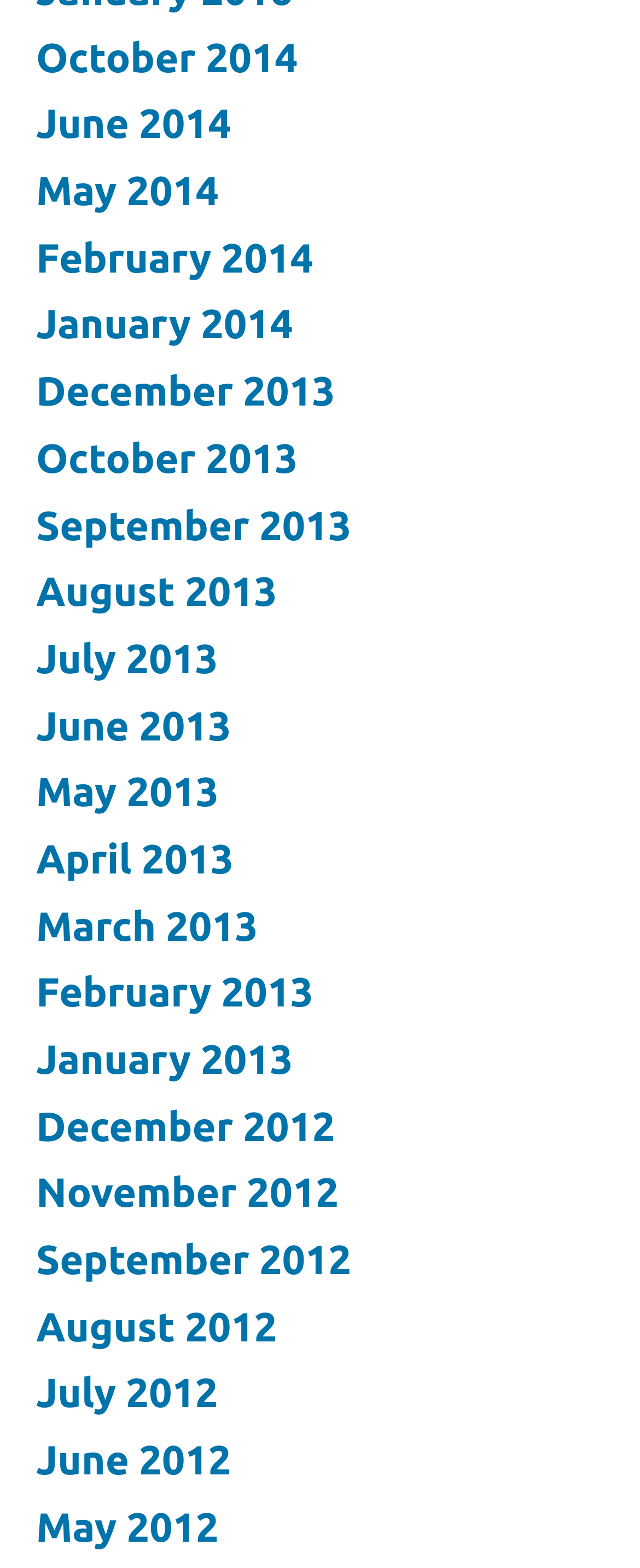How many links are available on this webpage?
Provide a one-word or short-phrase answer based on the image.

41